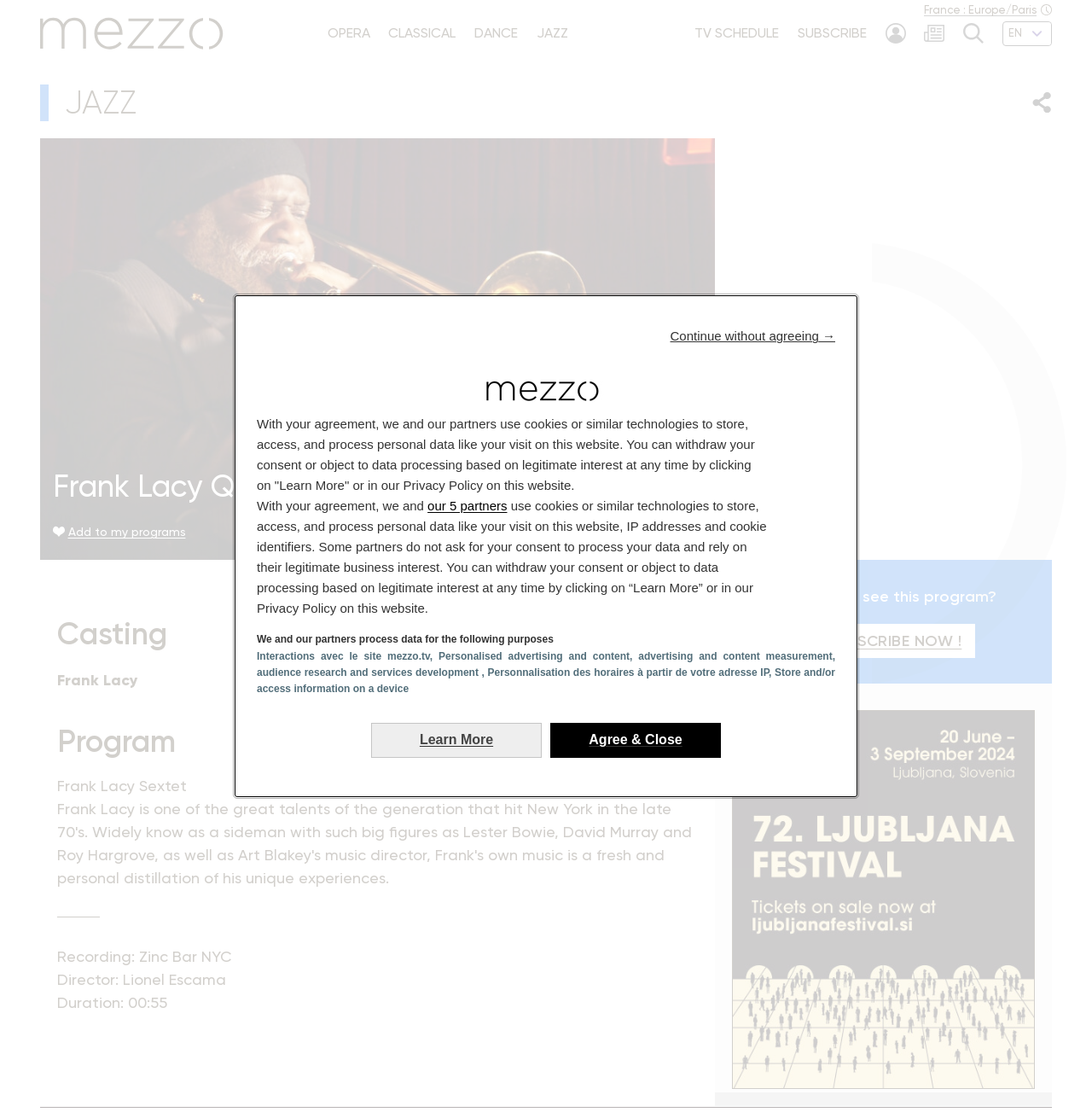Use the details in the image to answer the question thoroughly: 
What is the duration of the program?

I found the answer by looking at the static text element with the text 'Duration: 00:55' and extracting the duration from it.